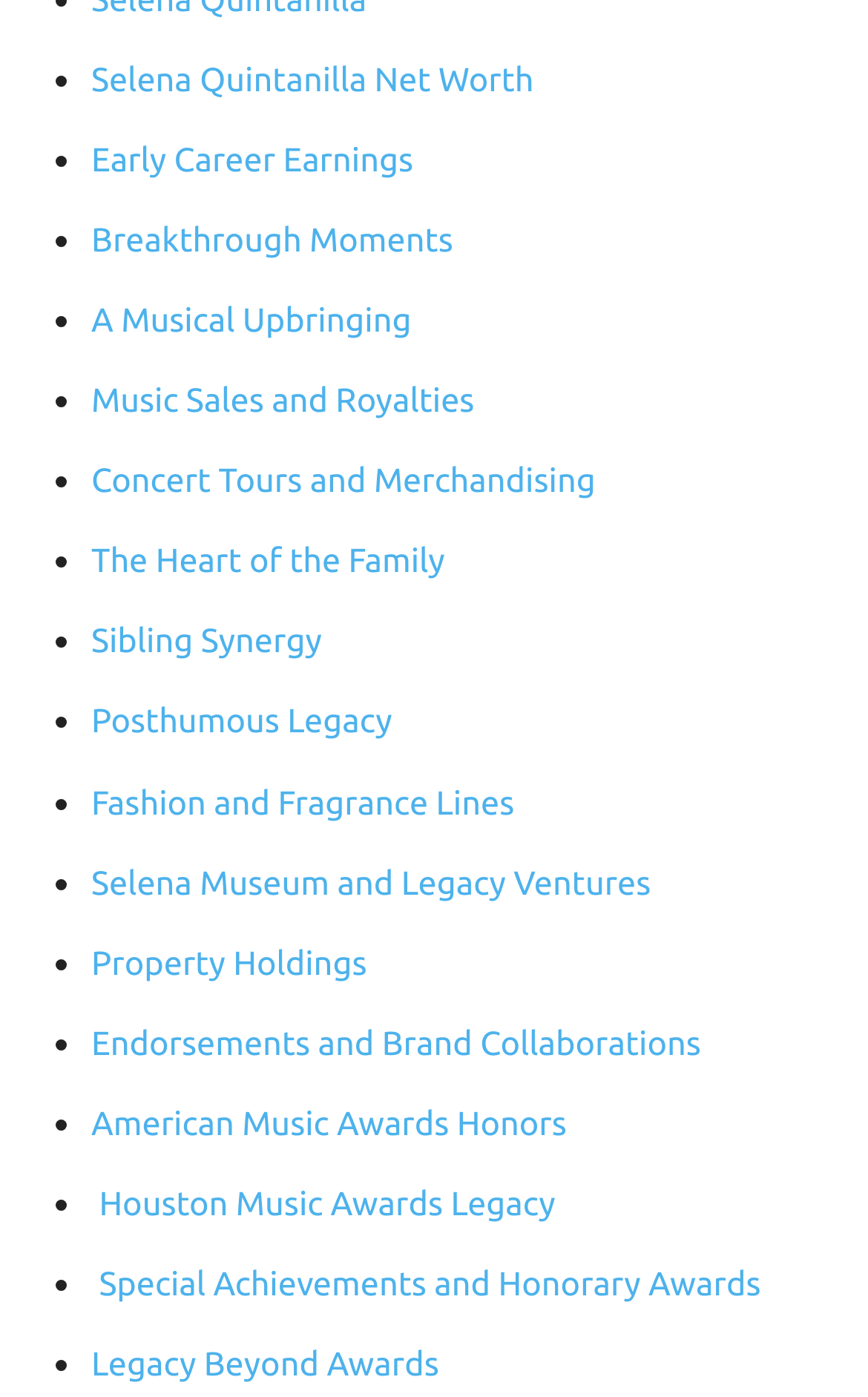Given the element description Early Career Earnings, specify the bounding box coordinates of the corresponding UI element in the format (top-left x, top-left y, bottom-right x, bottom-right y). All values must be between 0 and 1.

[0.105, 0.1, 0.476, 0.127]